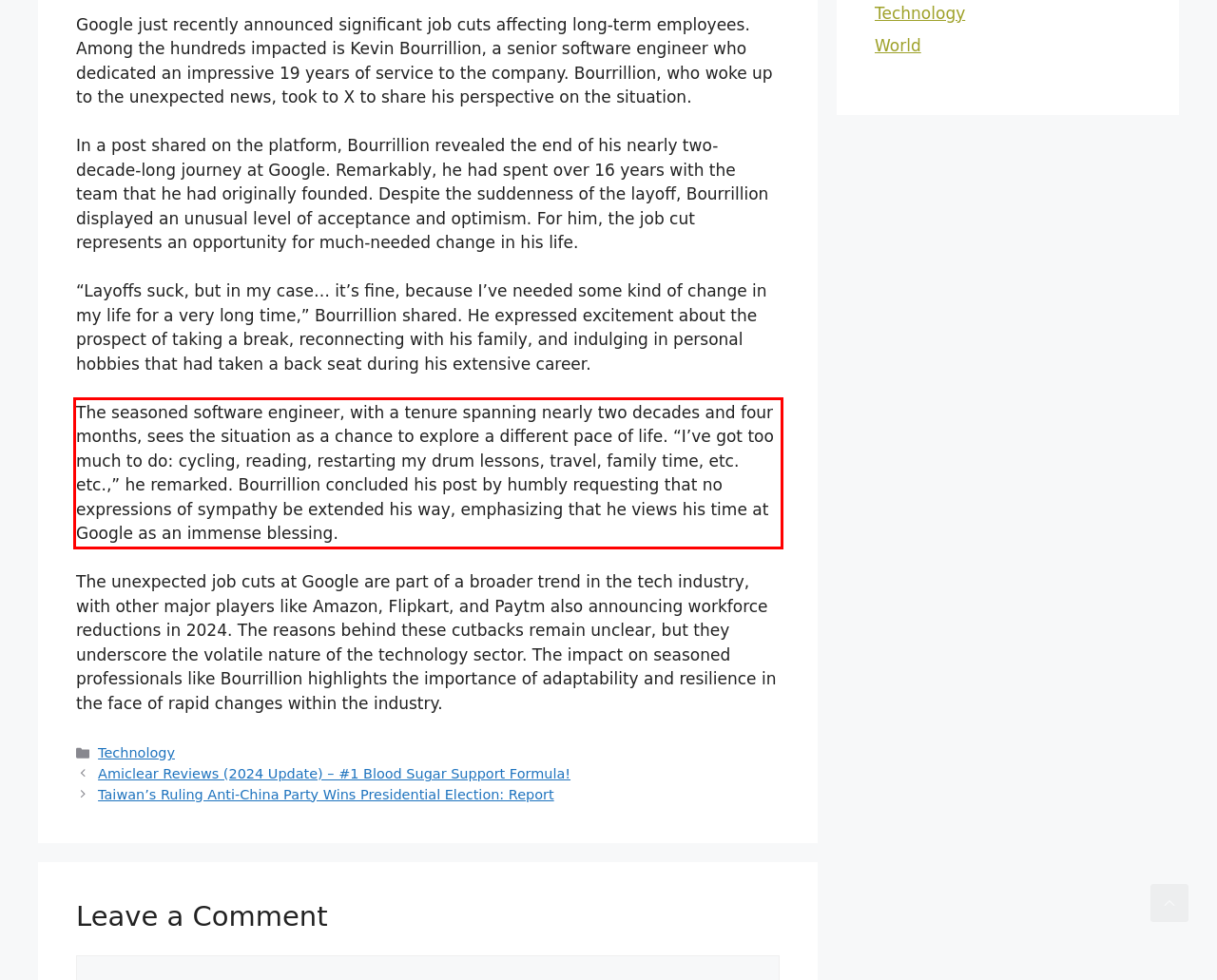Using the webpage screenshot, recognize and capture the text within the red bounding box.

The seasoned software engineer, with a tenure spanning nearly two decades and four months, sees the situation as a chance to explore a different pace of life. “I’ve got too much to do: cycling, reading, restarting my drum lessons, travel, family time, etc. etc.,” he remarked. Bourrillion concluded his post by humbly requesting that no expressions of sympathy be extended his way, emphasizing that he views his time at Google as an immense blessing.